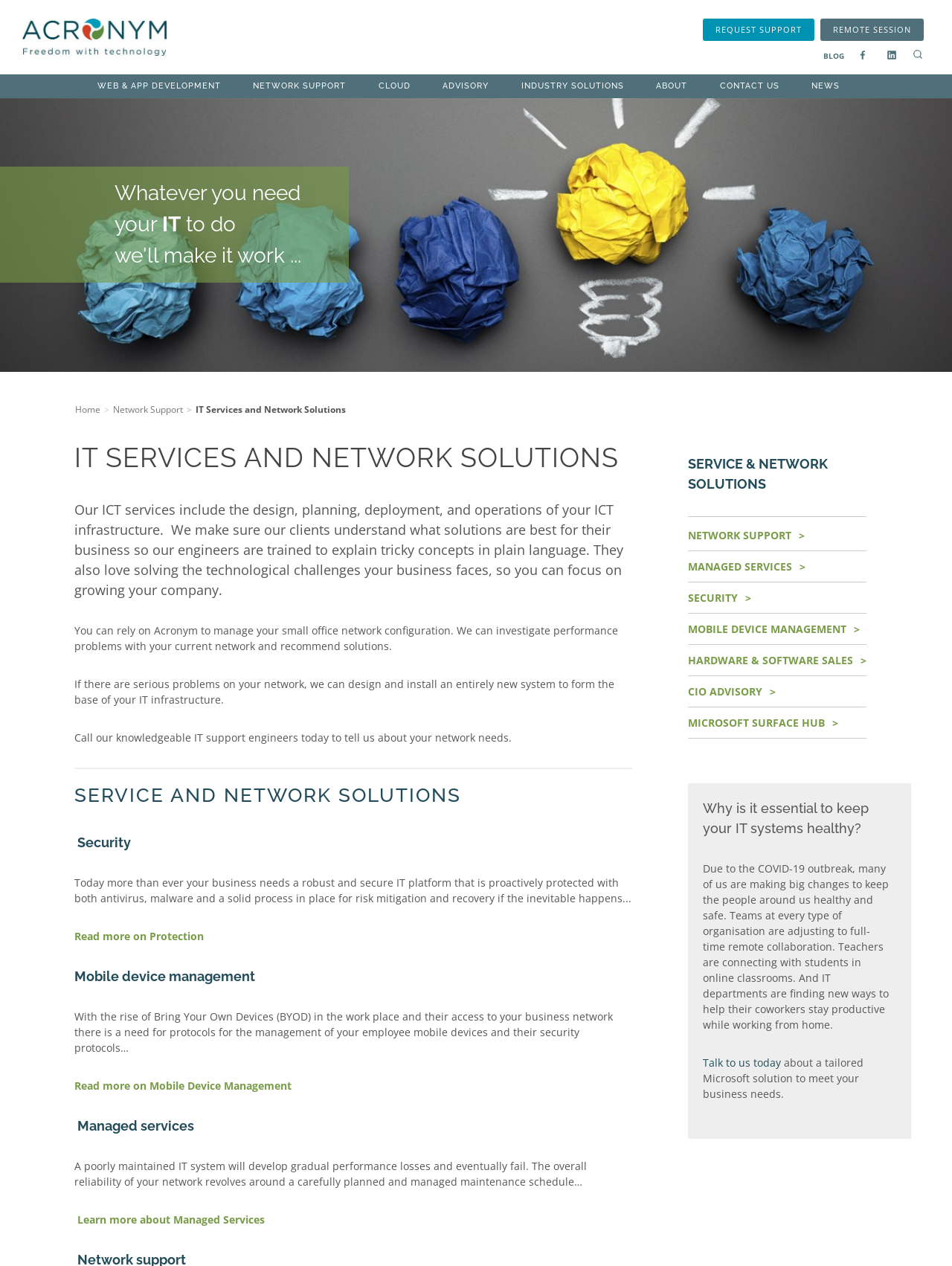Find the bounding box coordinates of the area to click in order to follow the instruction: "Click CONTACT US".

[0.748, 0.059, 0.842, 0.078]